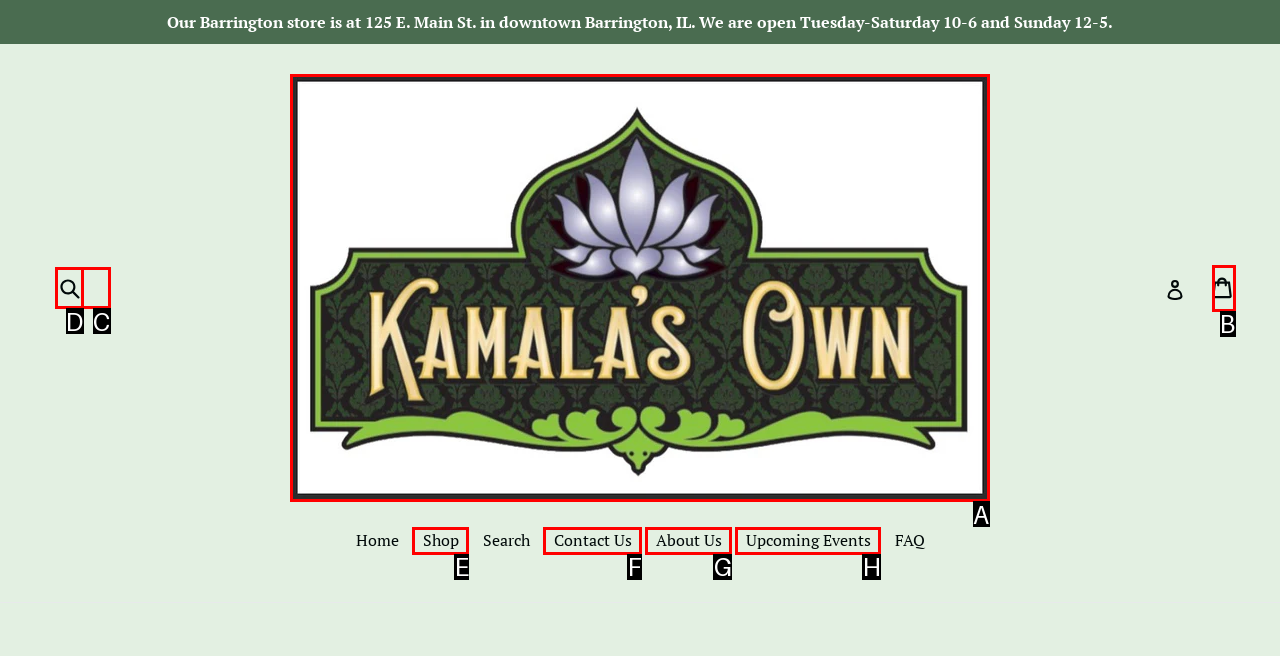Select the proper HTML element to perform the given task: Visit Kamala's Own Perfumery homepage Answer with the corresponding letter from the provided choices.

A